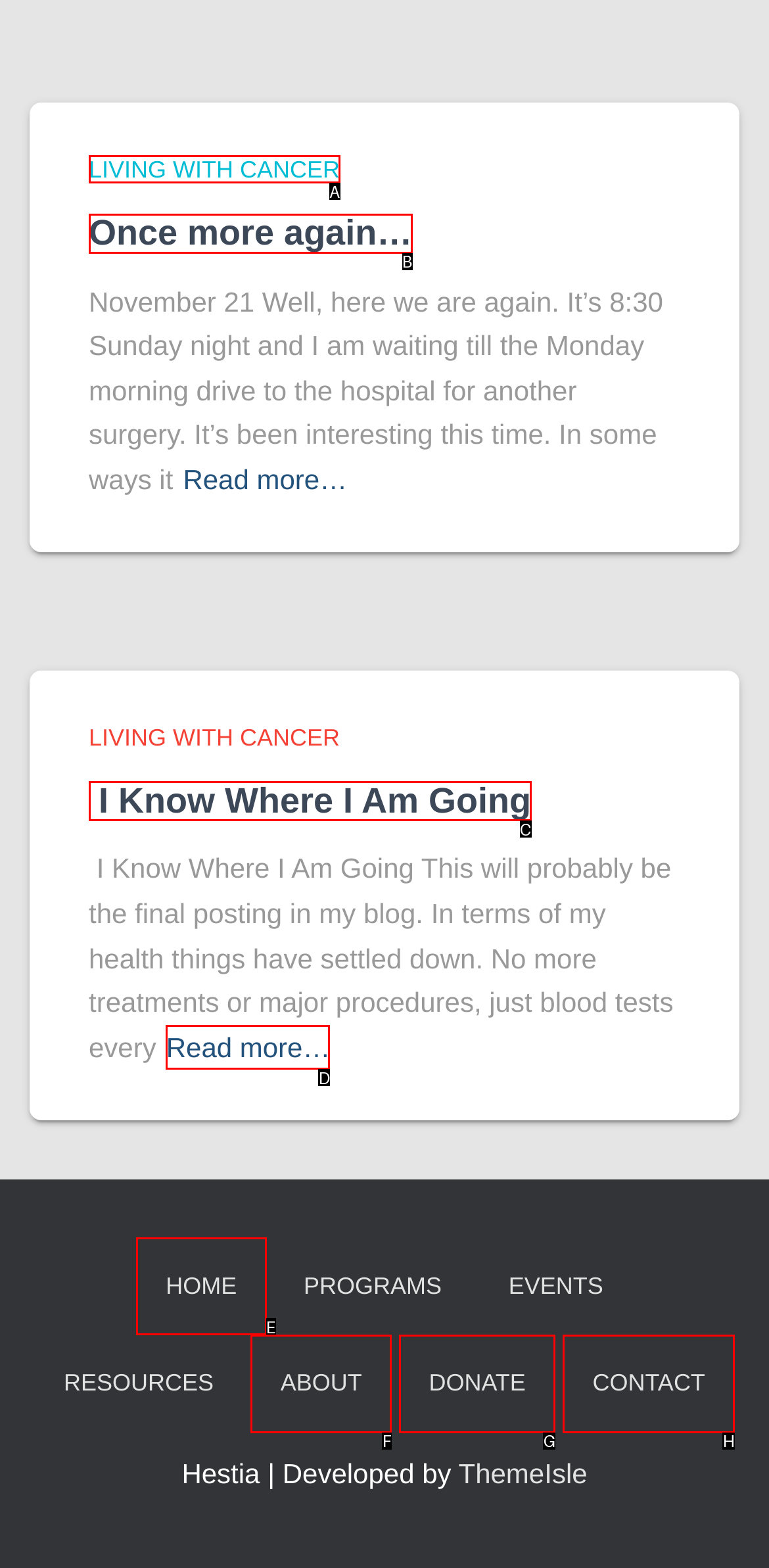Determine which UI element I need to click to achieve the following task: Learn more about 'I Know Where I Am Going' Provide your answer as the letter of the selected option.

D